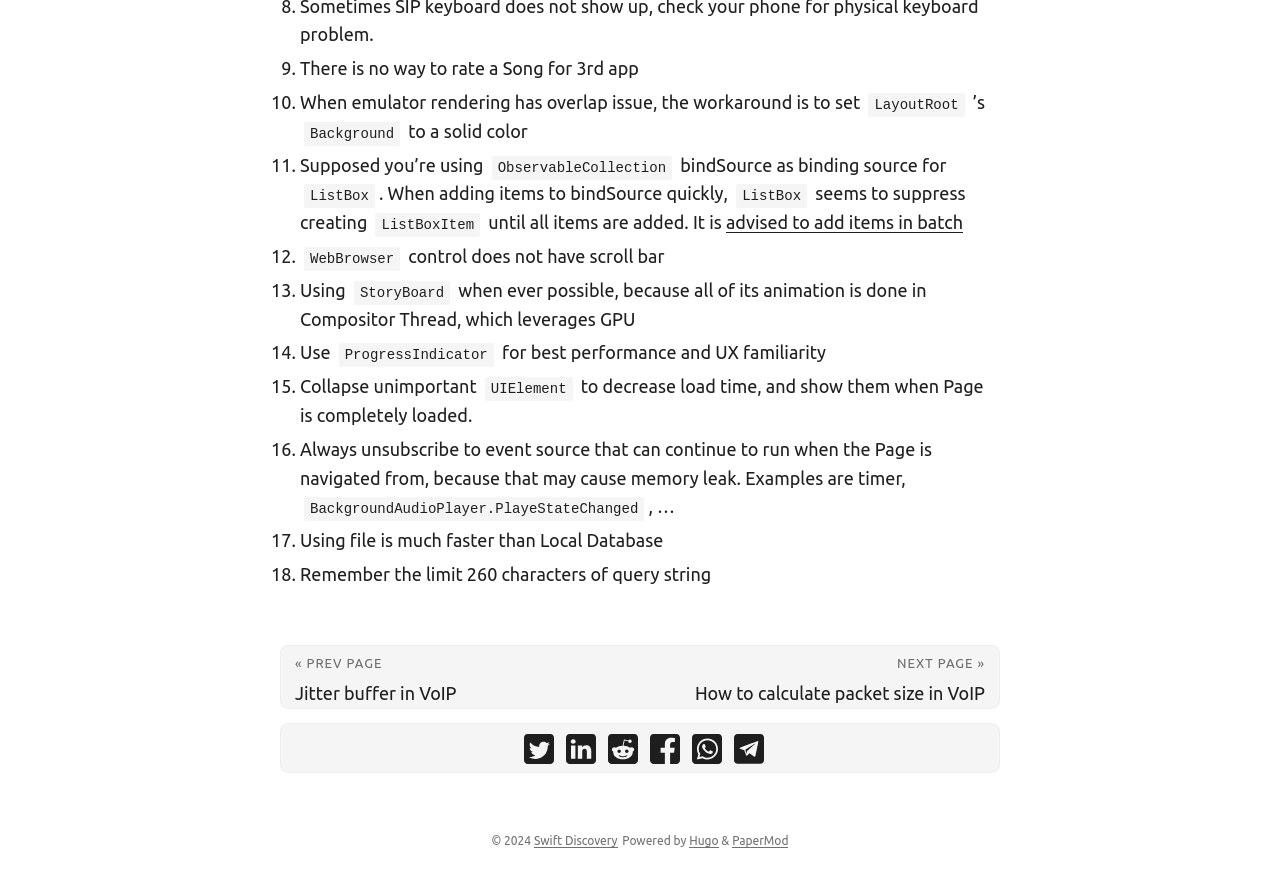Please locate the bounding box coordinates of the element that should be clicked to achieve the given instruction: "Click the 'advised to add items in batch' link".

[0.567, 0.244, 0.752, 0.267]